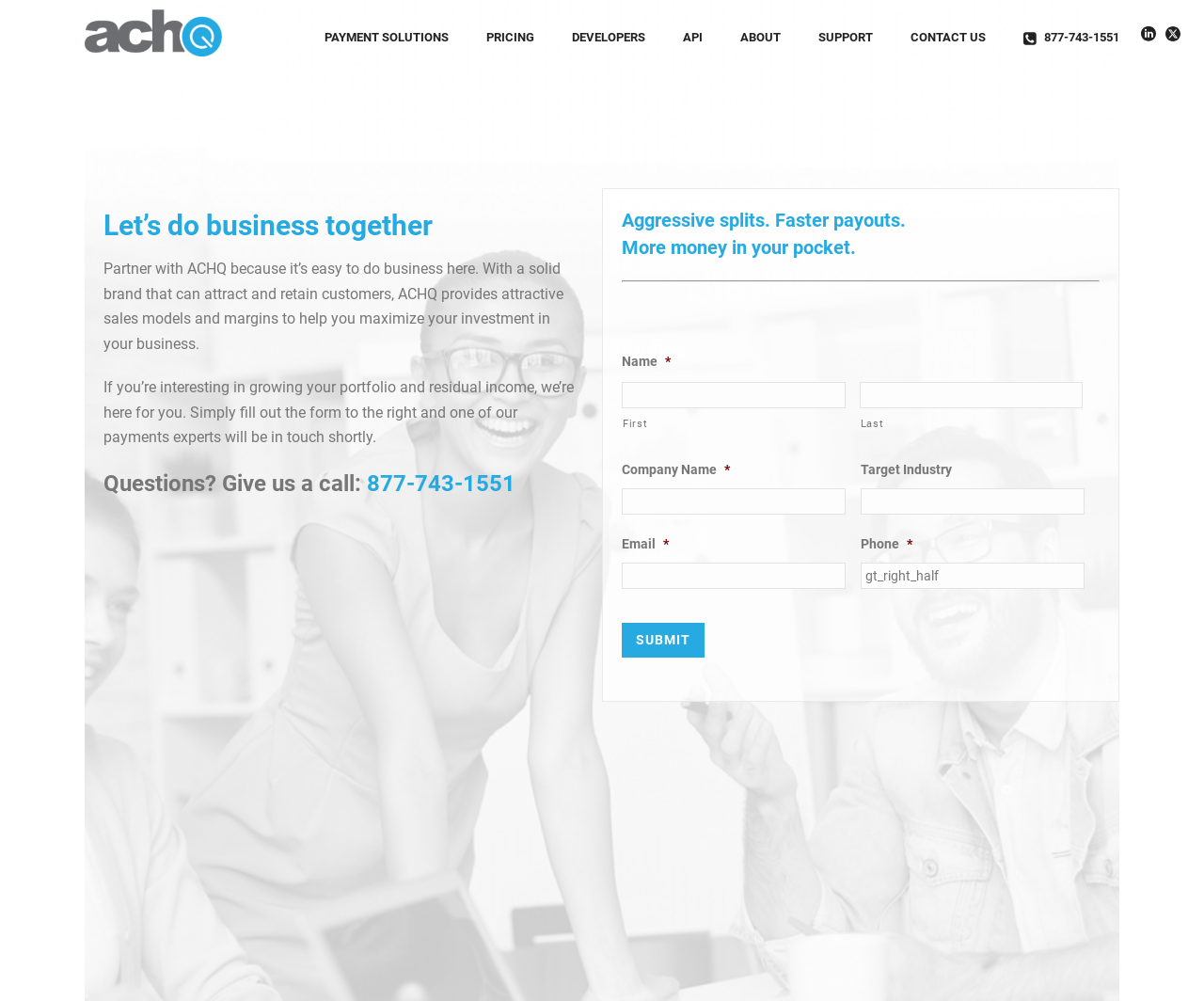Locate the bounding box coordinates of the area that needs to be clicked to fulfill the following instruction: "Fill in the First name". The coordinates should be in the format of four float numbers between 0 and 1, namely [left, top, right, bottom].

[0.516, 0.382, 0.702, 0.408]